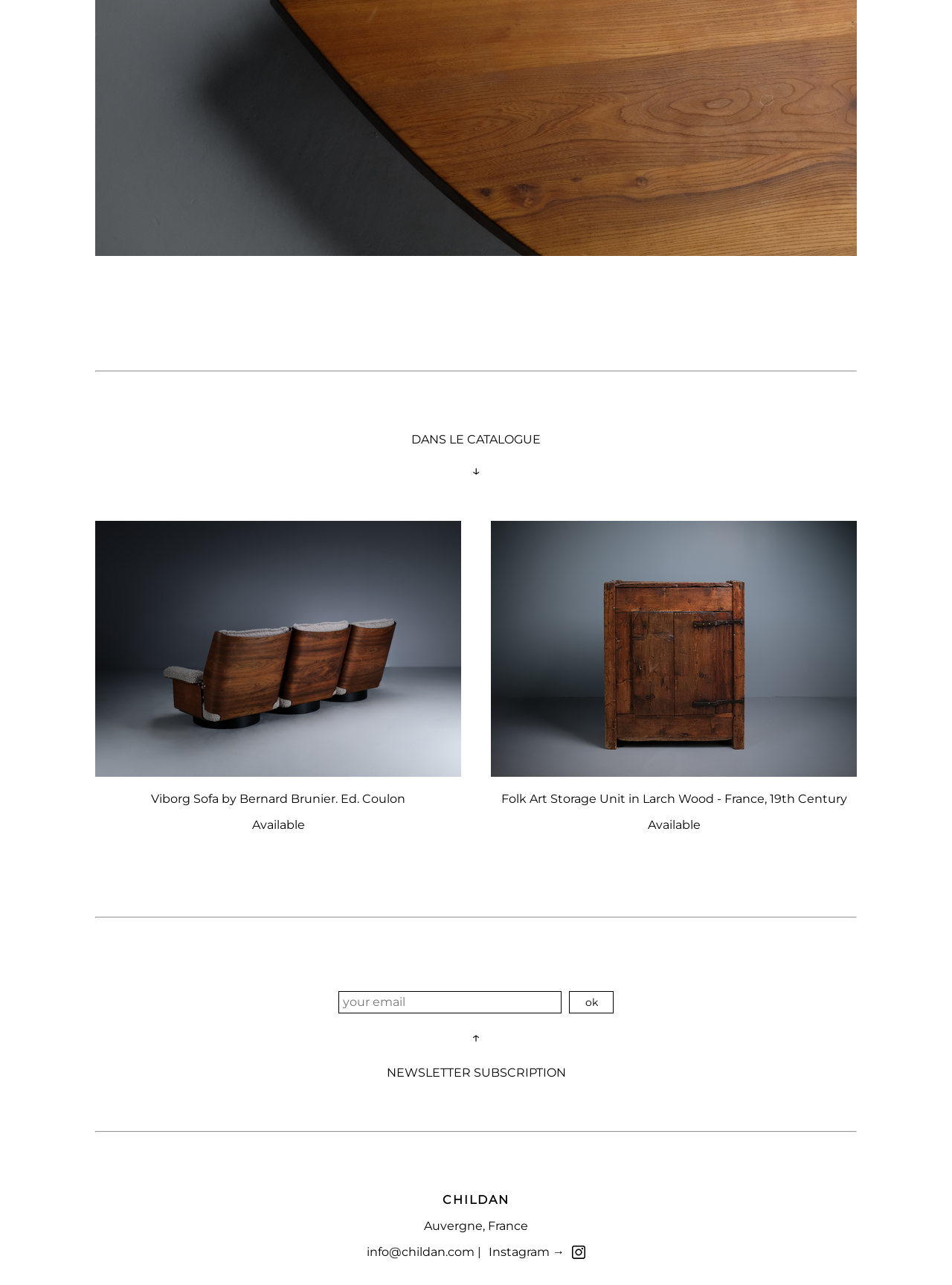Please reply to the following question with a single word or a short phrase:
What is the contact email of CHILDAN?

info@childan.com